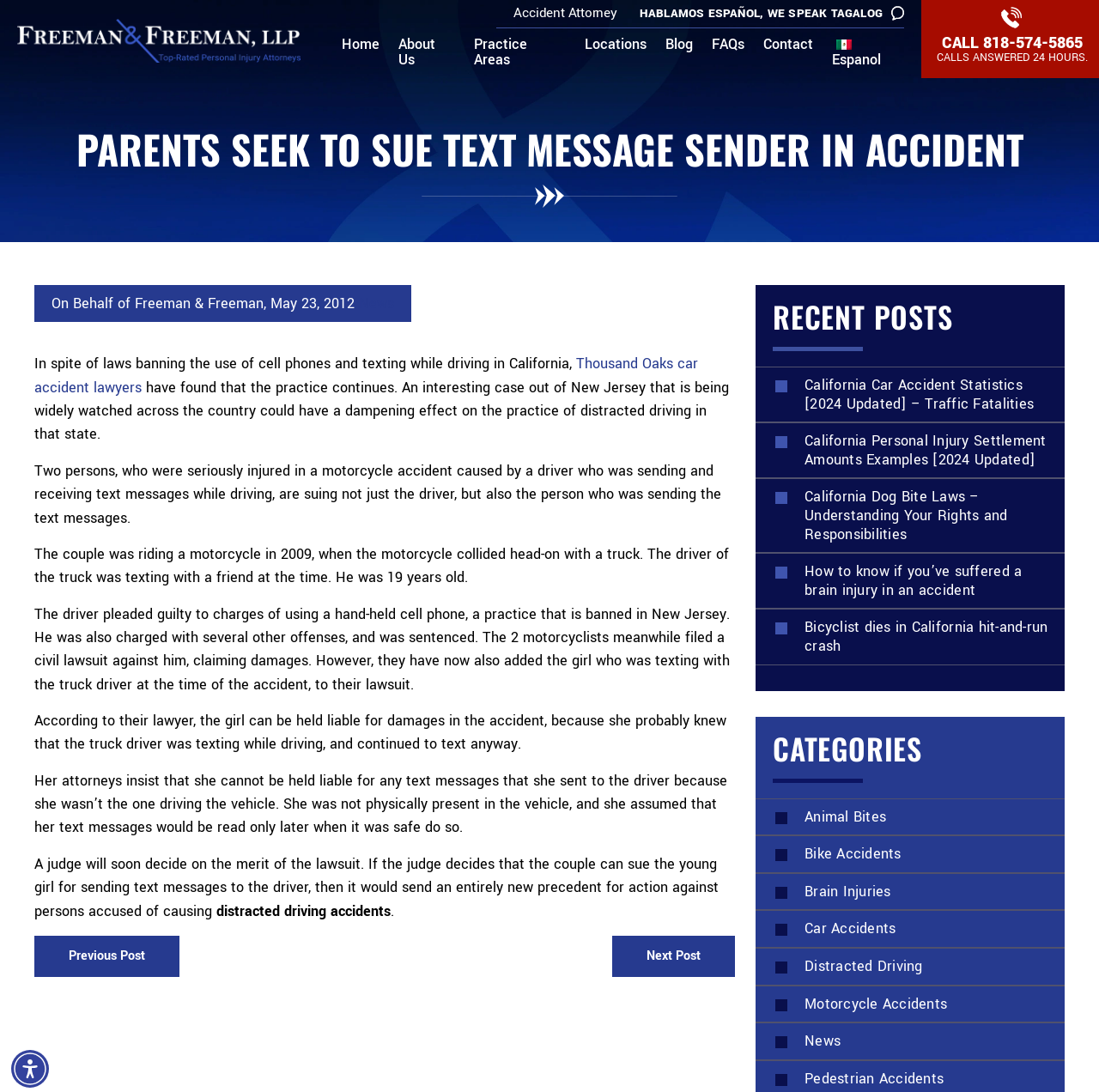Identify the bounding box coordinates of the clickable section necessary to follow the following instruction: "Read the 'News' article". The coordinates should be presented as four float numbers from 0 to 1, i.e., [left, top, right, bottom].

[0.327, 0.269, 0.359, 0.287]